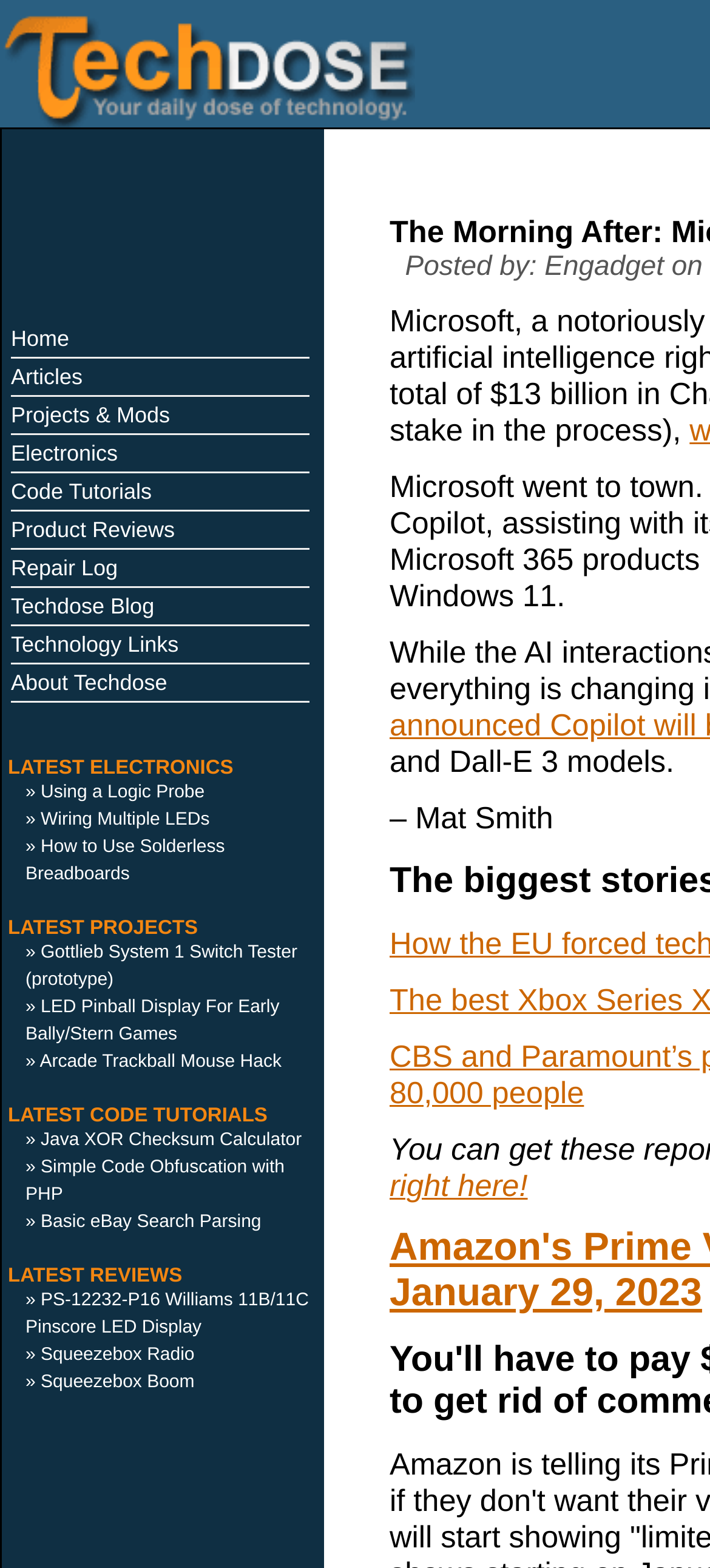Based on the element description Home, identify the bounding box coordinates for the UI element. The coordinates should be in the format (top-left x, top-left y, bottom-right x, bottom-right y) and within the 0 to 1 range.

[0.015, 0.208, 0.097, 0.224]